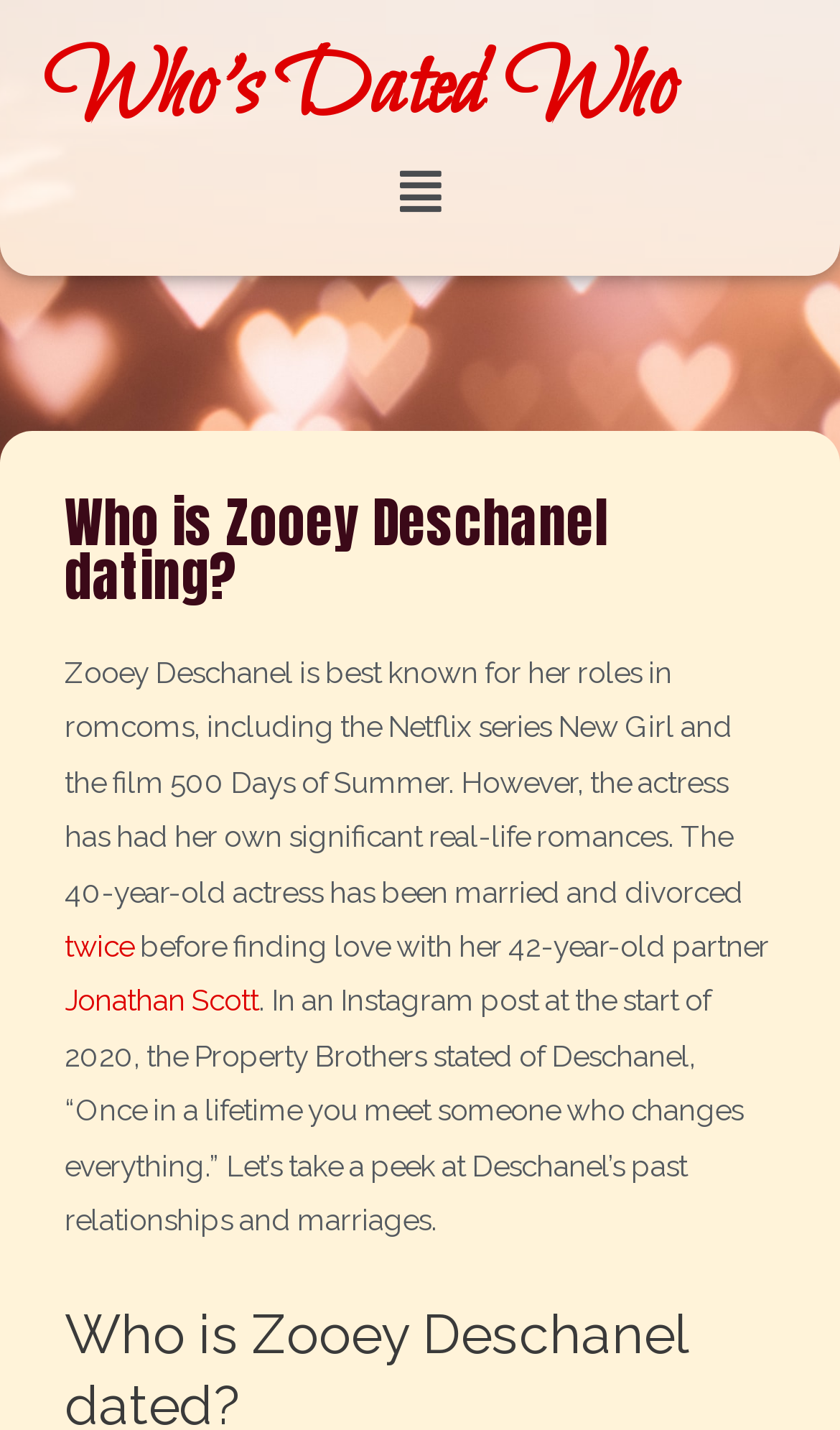What is the name of the Netflix series Zooey Deschanel is known for?
Use the image to answer the question with a single word or phrase.

New Girl